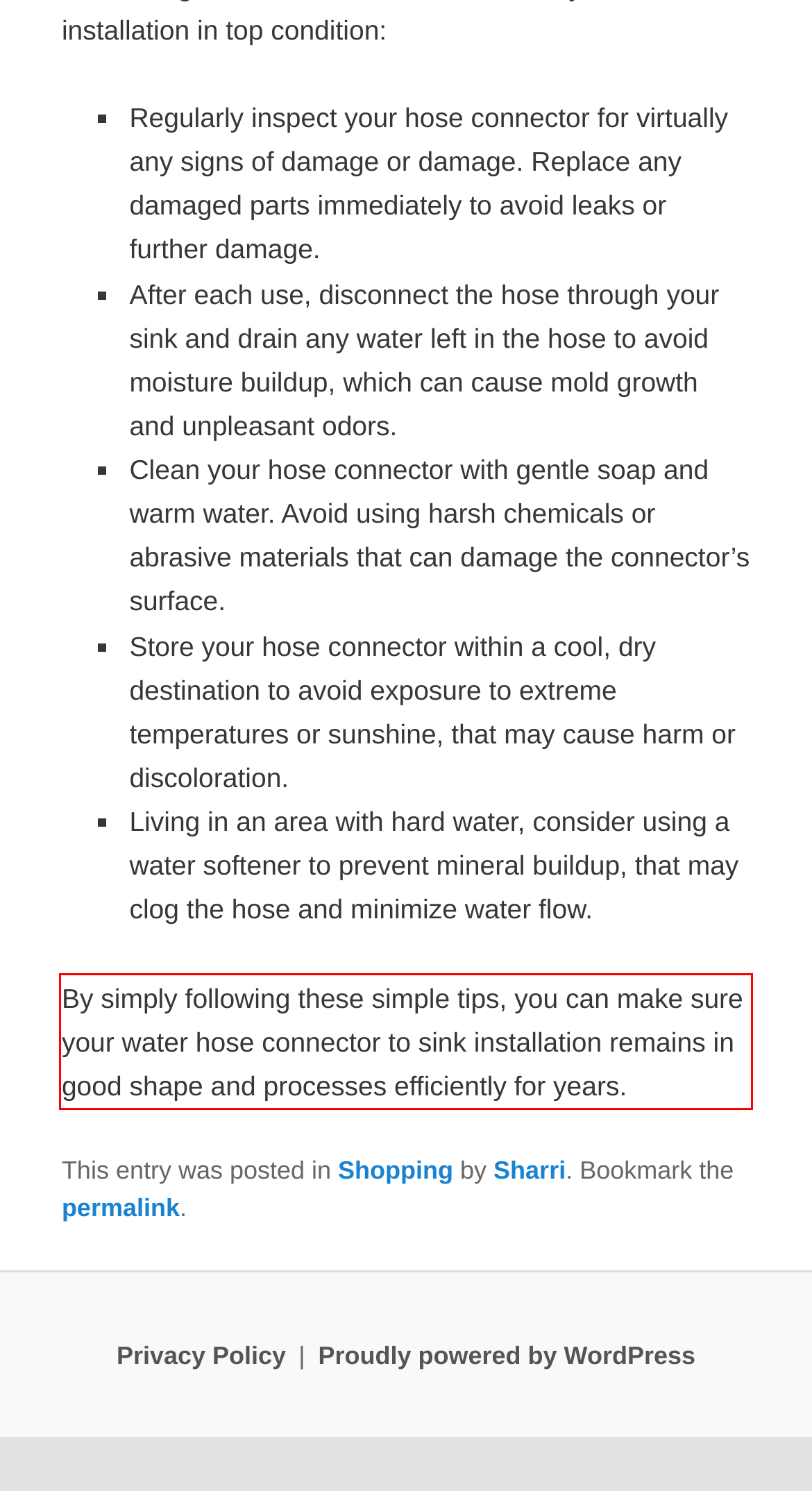Look at the provided screenshot of the webpage and perform OCR on the text within the red bounding box.

By simply following these simple tips, you can make sure your water hose connector to sink installation remains in good shape and processes efficiently for years.